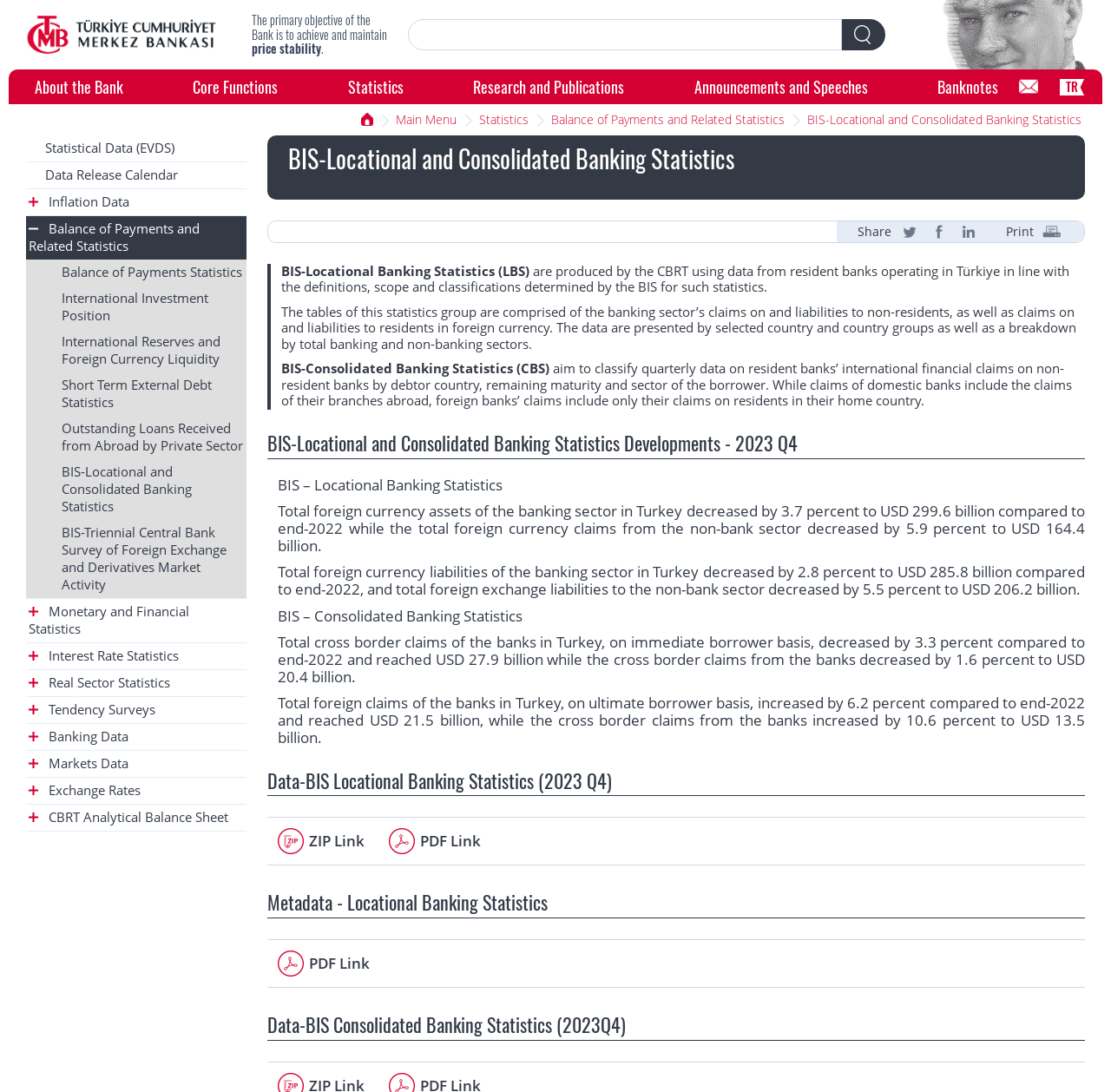Identify the bounding box coordinates of the region that should be clicked to execute the following instruction: "Share this post".

None